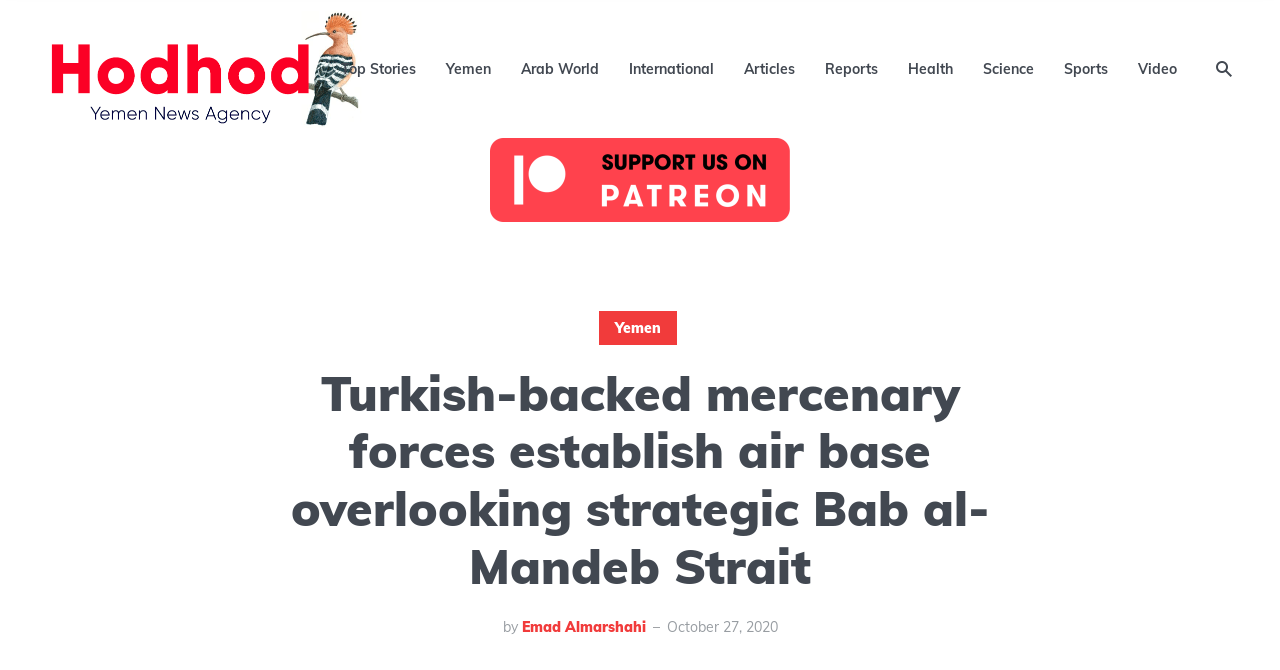What is the name of the news agency?
Please respond to the question with a detailed and thorough explanation.

The name of the news agency can be found in the top-left corner of the webpage, where an image with the text 'Hodhod Yemen News Agency' is located.